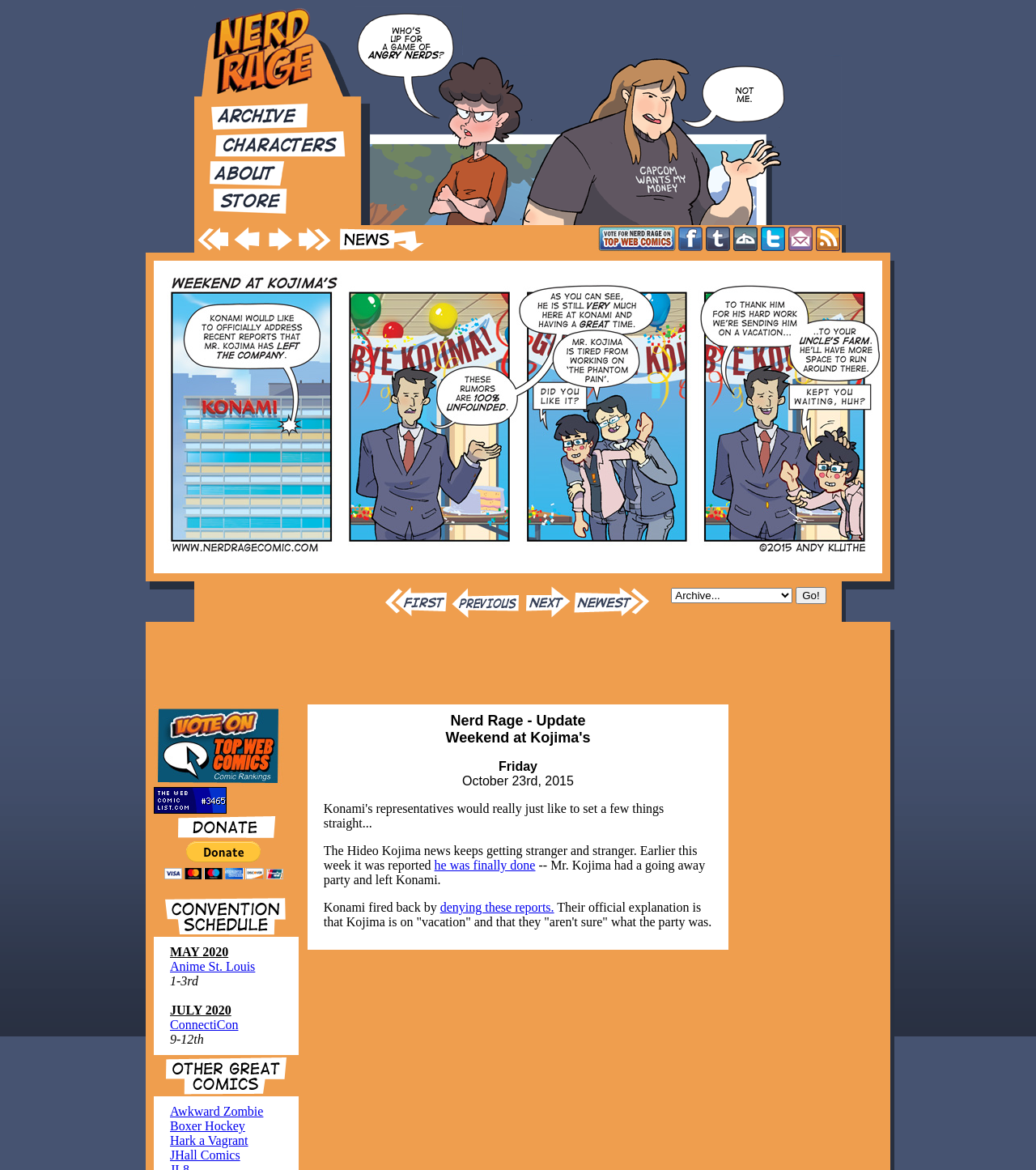Provide a brief response in the form of a single word or phrase:
What is the name of the first comic?

Nerd Rage - First Comic